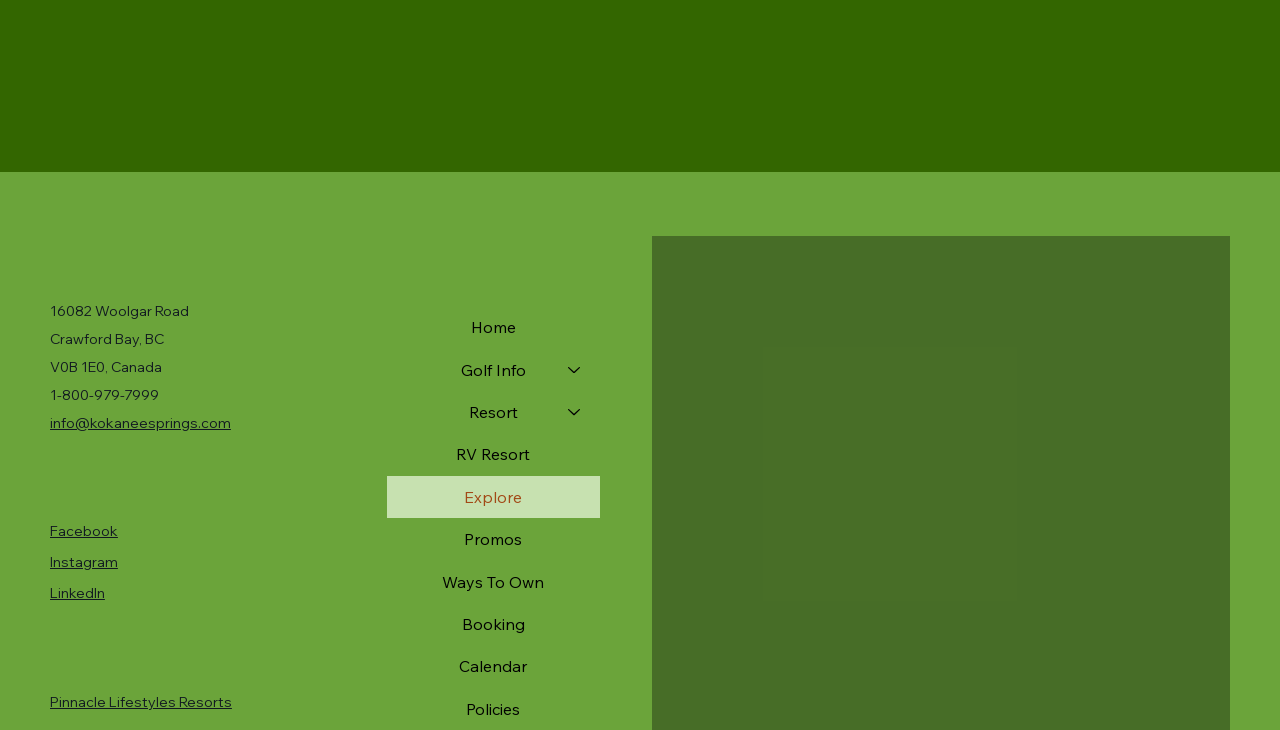Respond to the question below with a single word or phrase:
What are the social media links available?

Facebook, Instagram, LinkedIn